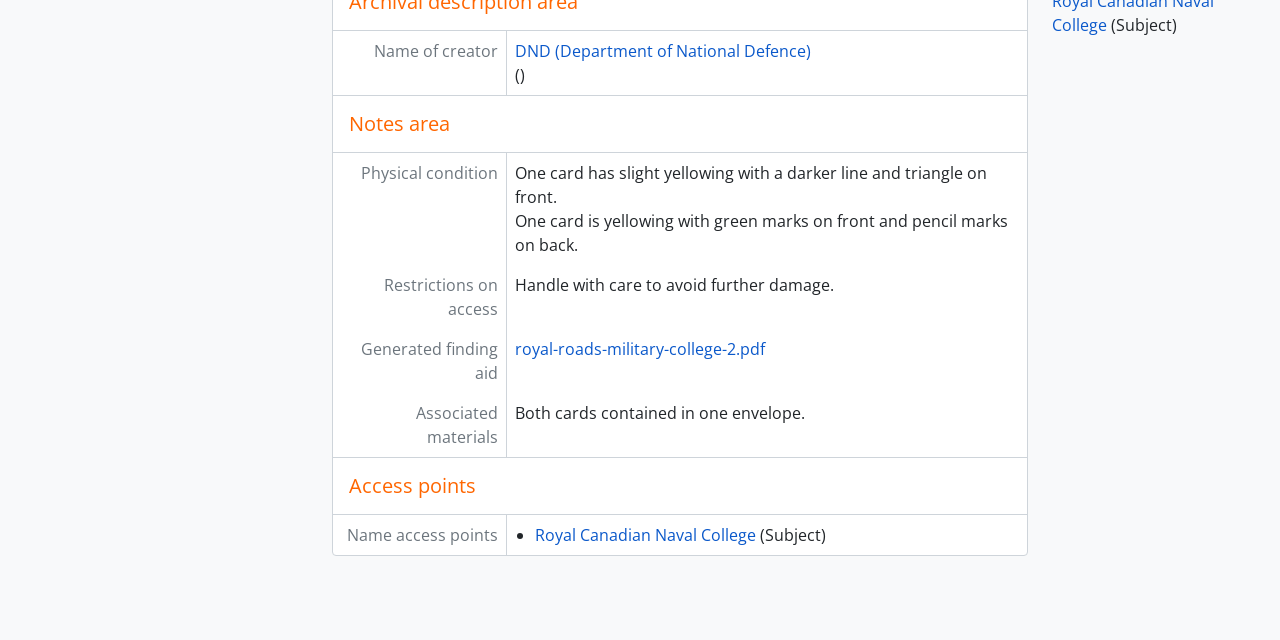Show the bounding box coordinates for the HTML element as described: "DND (Department of National Defence)".

[0.402, 0.063, 0.633, 0.097]